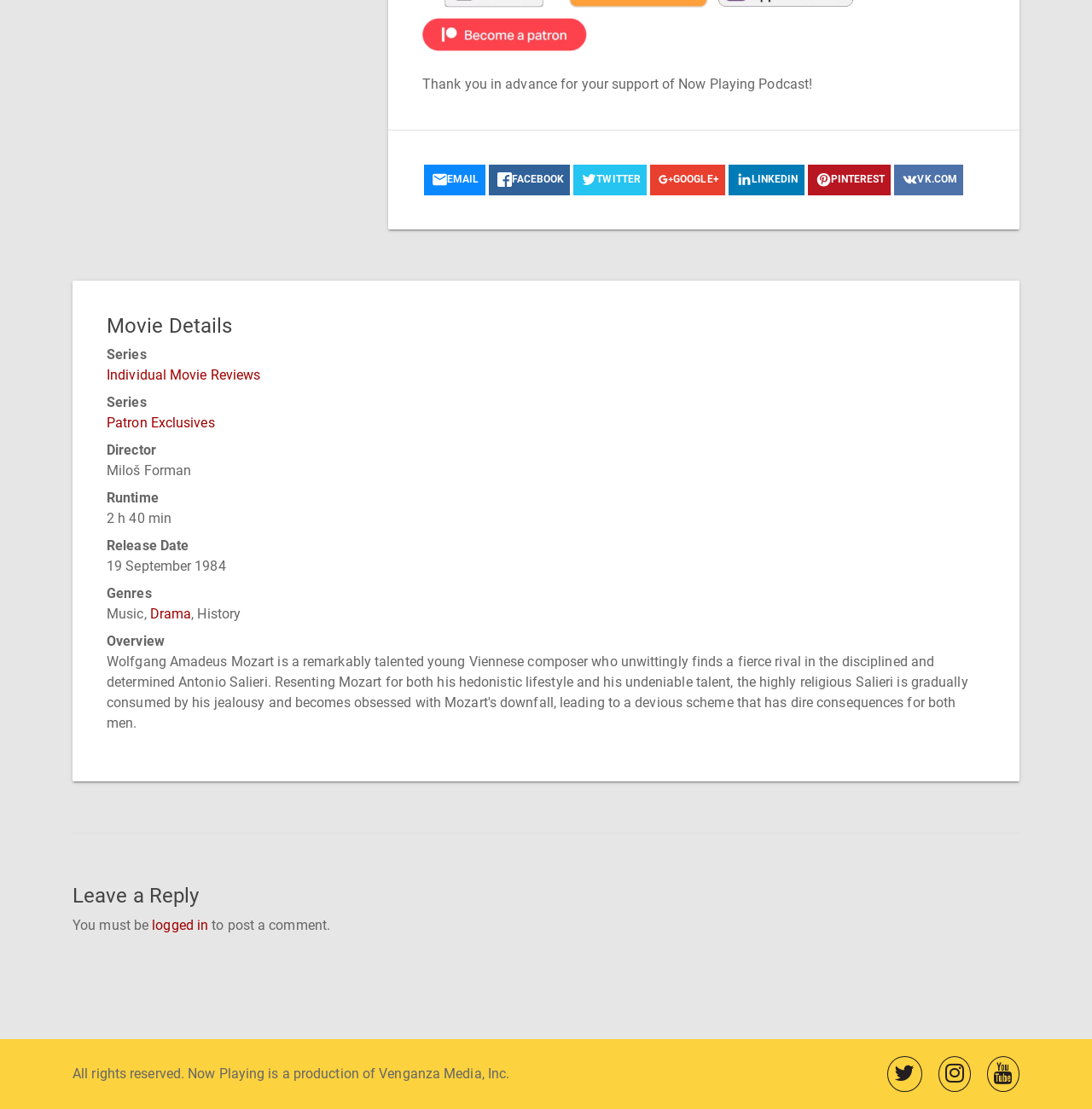What is the release date of the movie?
Based on the screenshot, answer the question with a single word or phrase.

19 September 1984